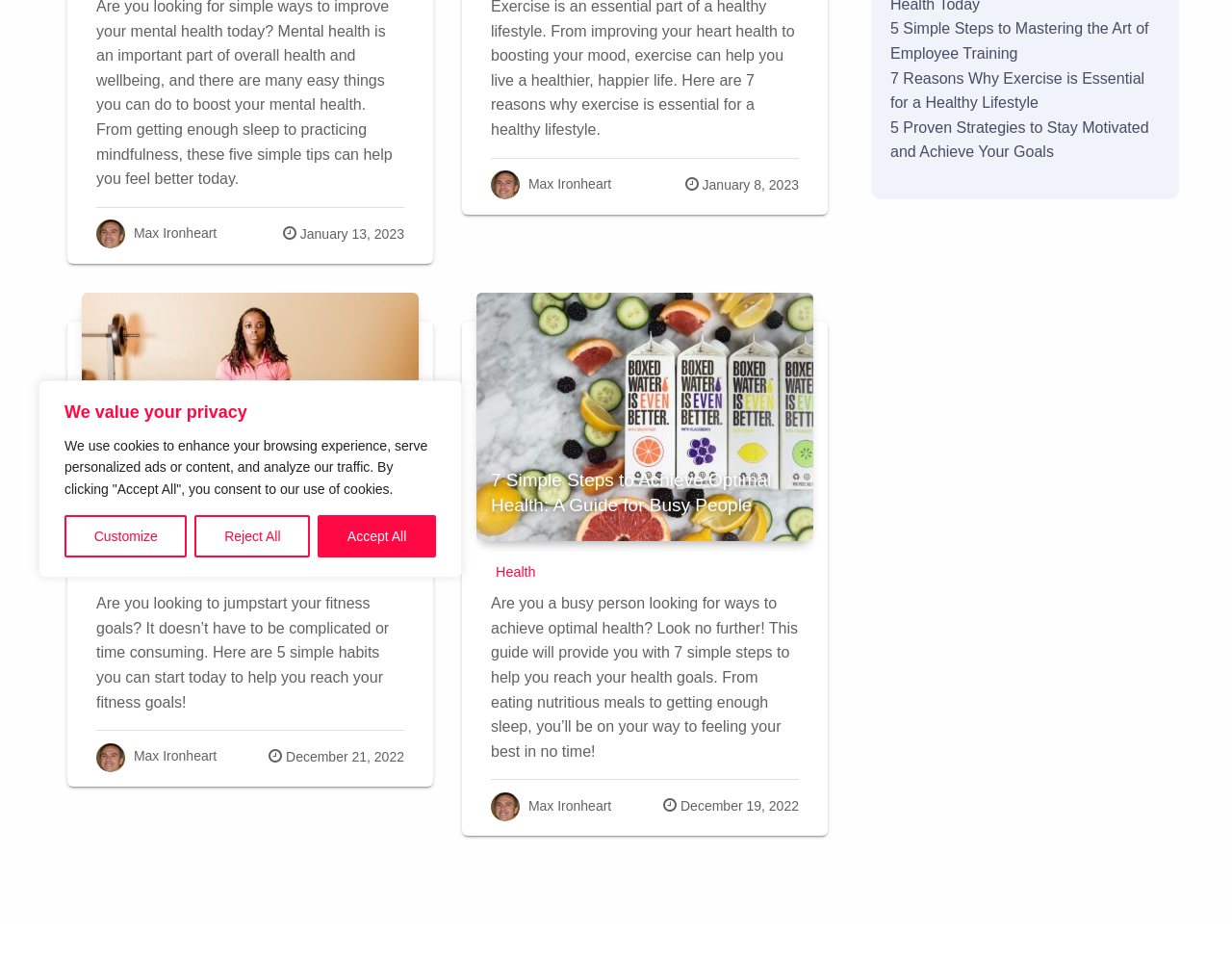Given the webpage screenshot and the description, determine the bounding box coordinates (top-left x, top-left y, bottom-right x, bottom-right y) that define the location of the UI element matching this description: Customize

[0.052, 0.538, 0.152, 0.582]